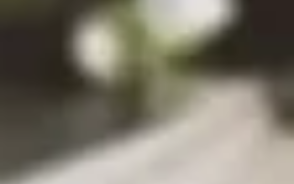Answer the following query with a single word or phrase:
What is the interplay of light and shadow enhancing in the image?

Subtleties of greenery